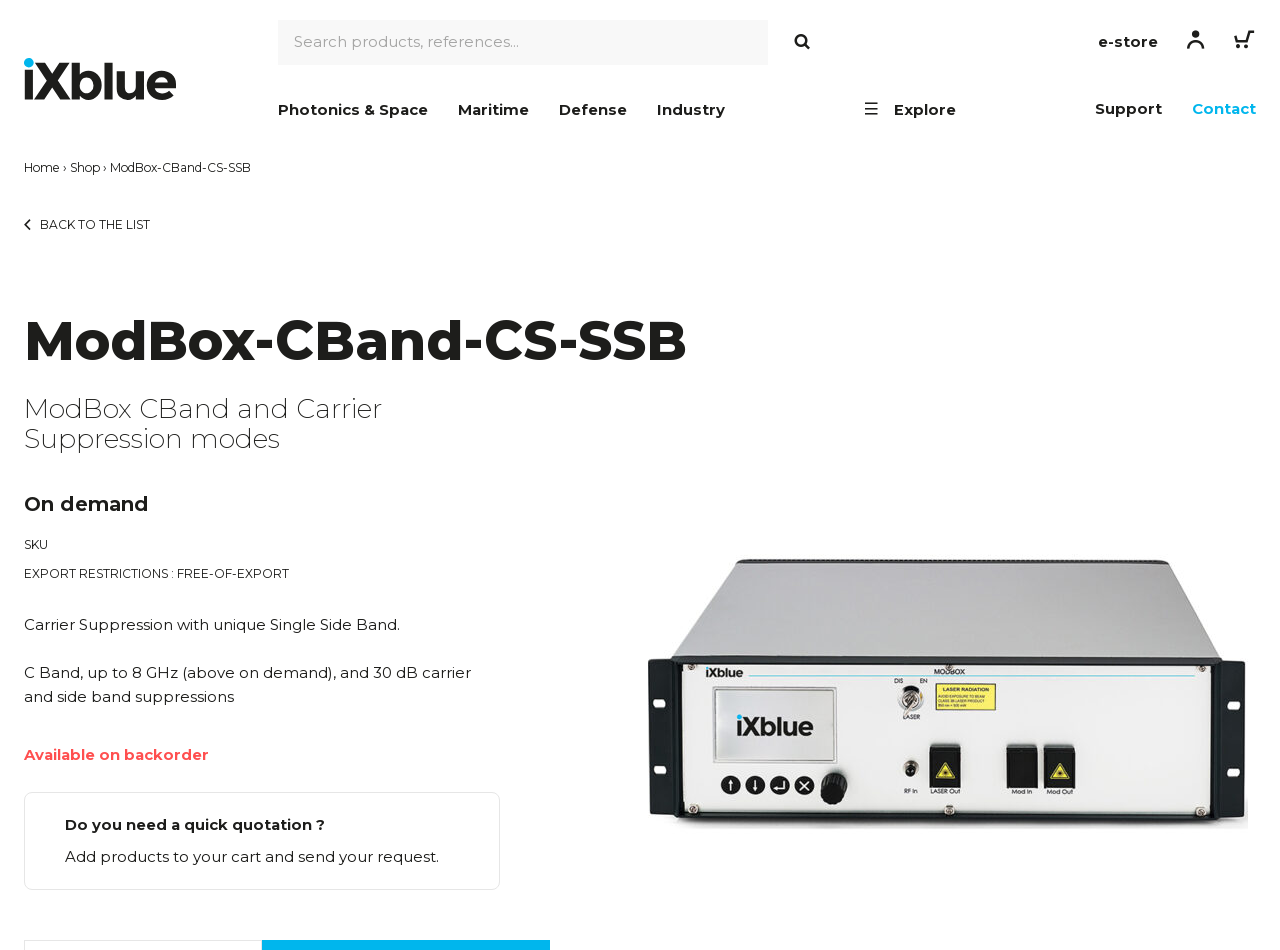Please identify the bounding box coordinates of the clickable element to fulfill the following instruction: "Go to e-store". The coordinates should be four float numbers between 0 and 1, i.e., [left, top, right, bottom].

[0.858, 0.034, 0.905, 0.054]